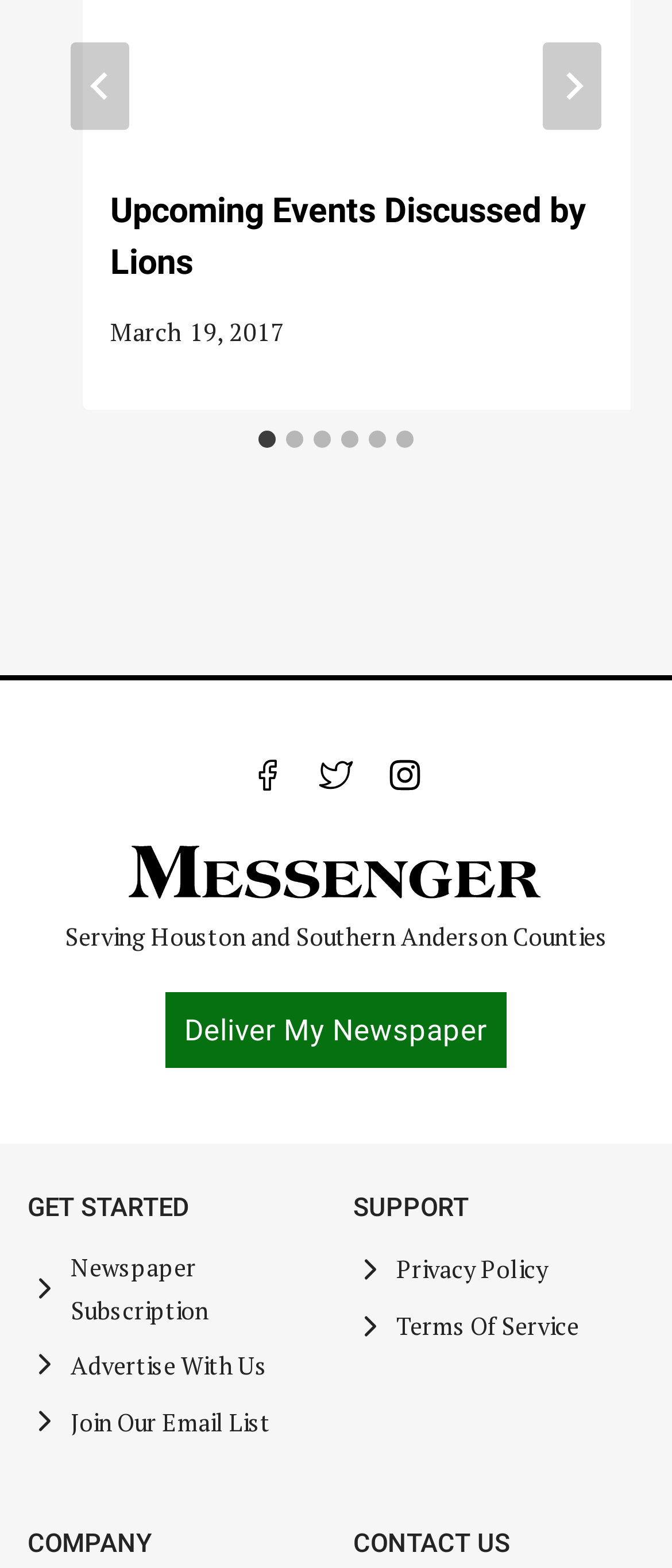Determine the bounding box coordinates (top-left x, top-left y, bottom-right x, bottom-right y) of the UI element described in the following text: Newspaper Subscription

[0.105, 0.797, 0.31, 0.846]